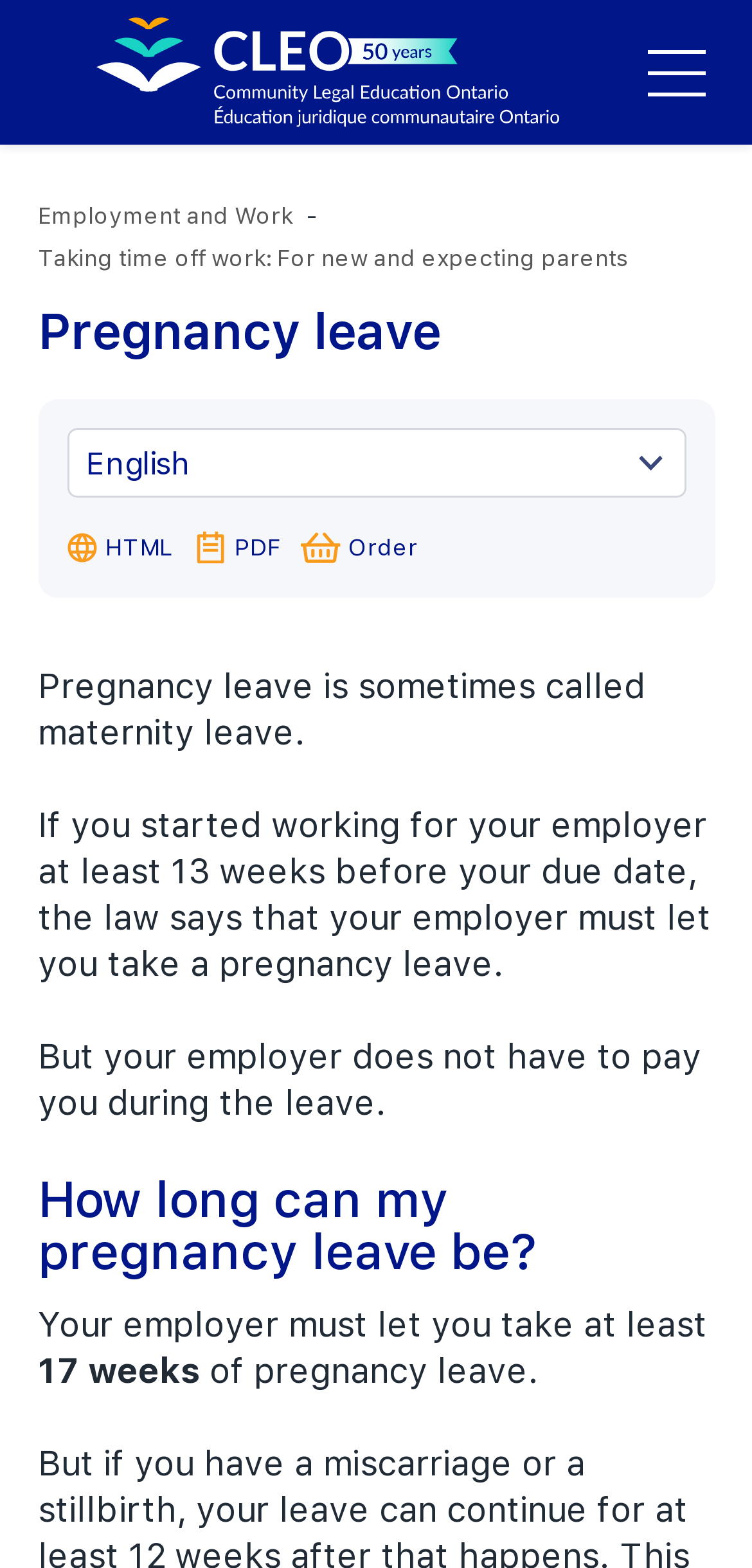What is the minimum duration of pregnancy leave?
Using the details from the image, give an elaborate explanation to answer the question.

The webpage states that your employer must let you take at least 17 weeks of pregnancy leave, indicating that 17 weeks is the minimum duration.